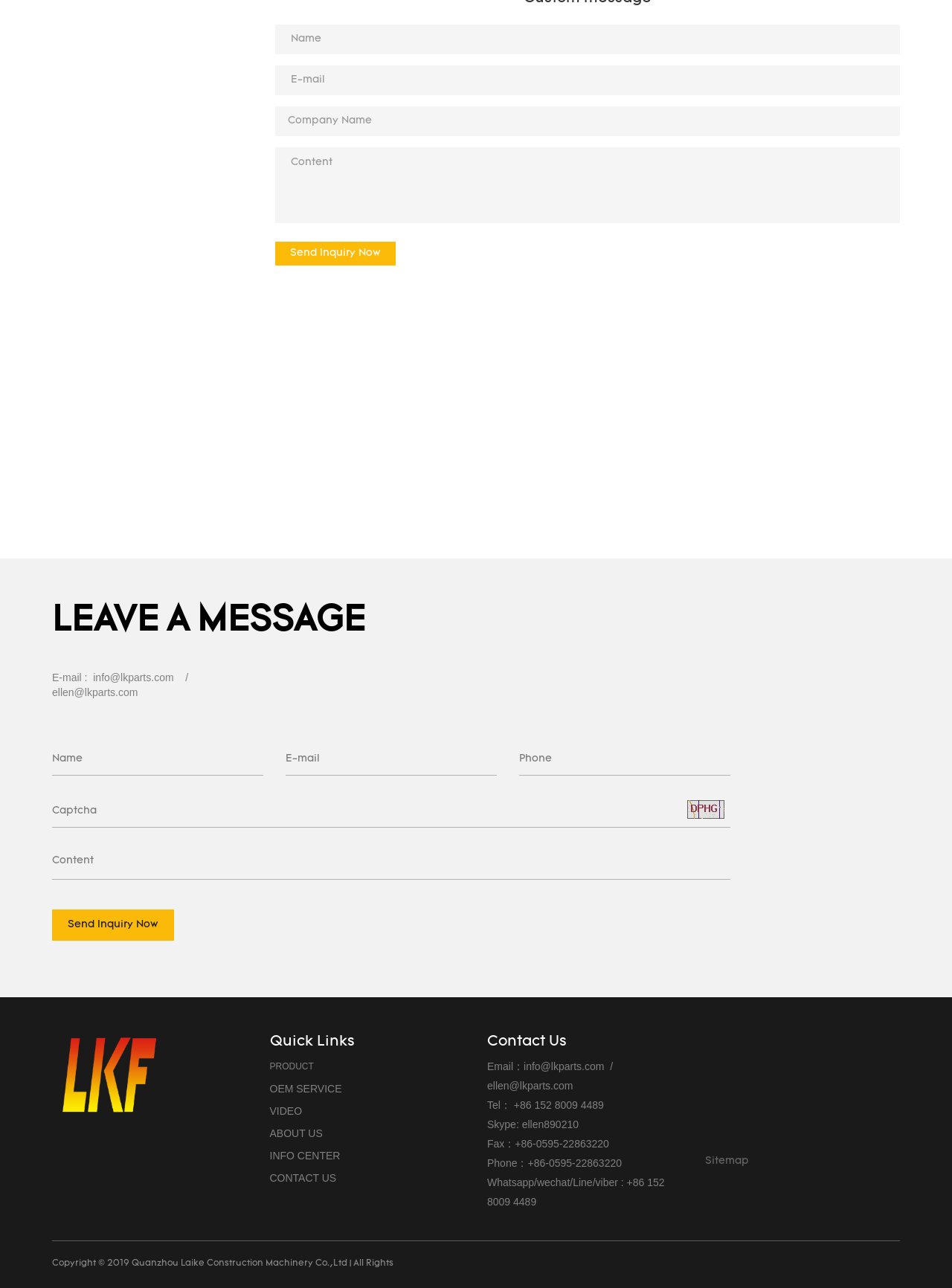What is the phone number listed on this webpage?
Refer to the image and provide a one-word or short phrase answer.

+86 152 8009 4489